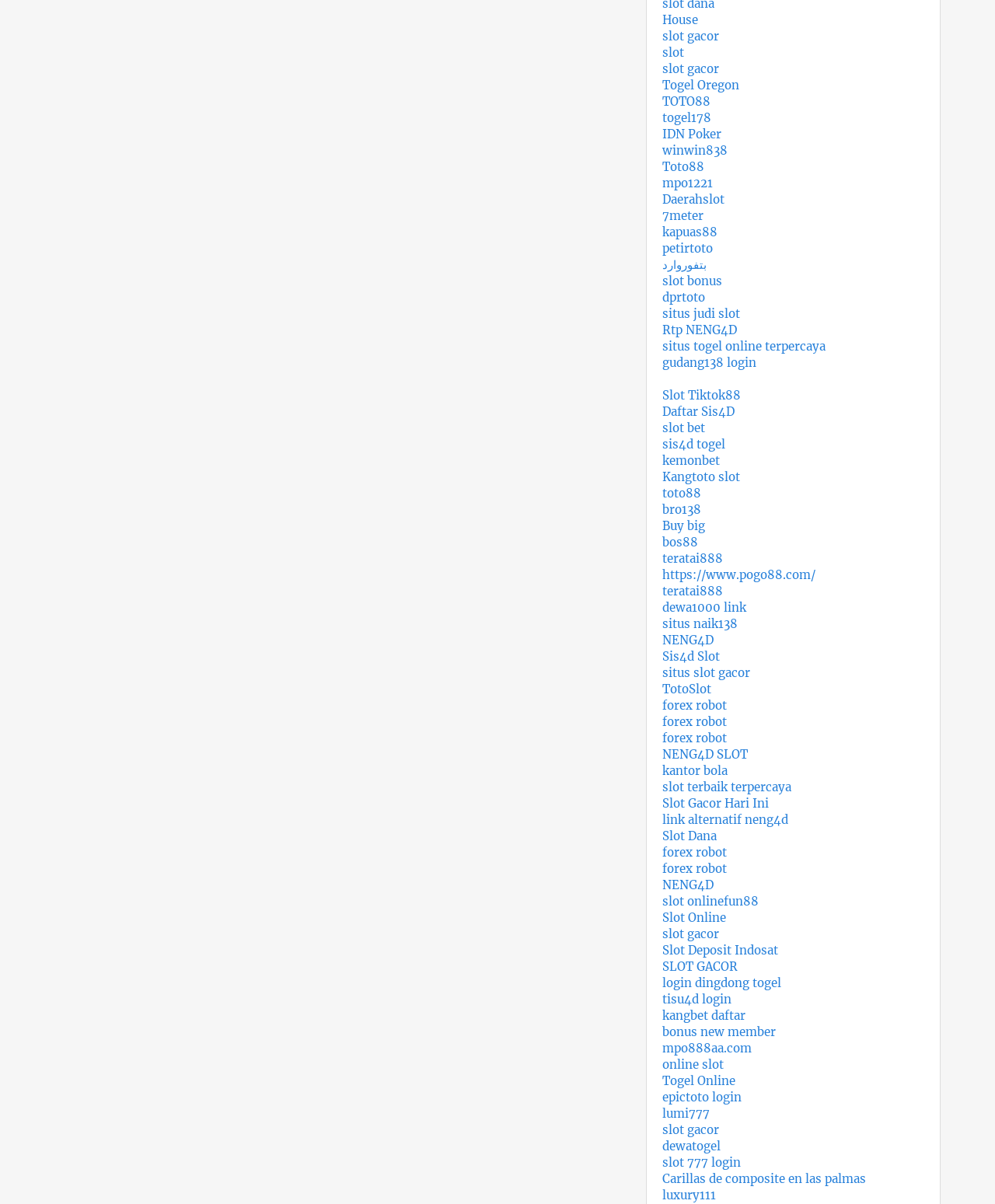Respond with a single word or phrase:
How many links are there on the webpage?

67